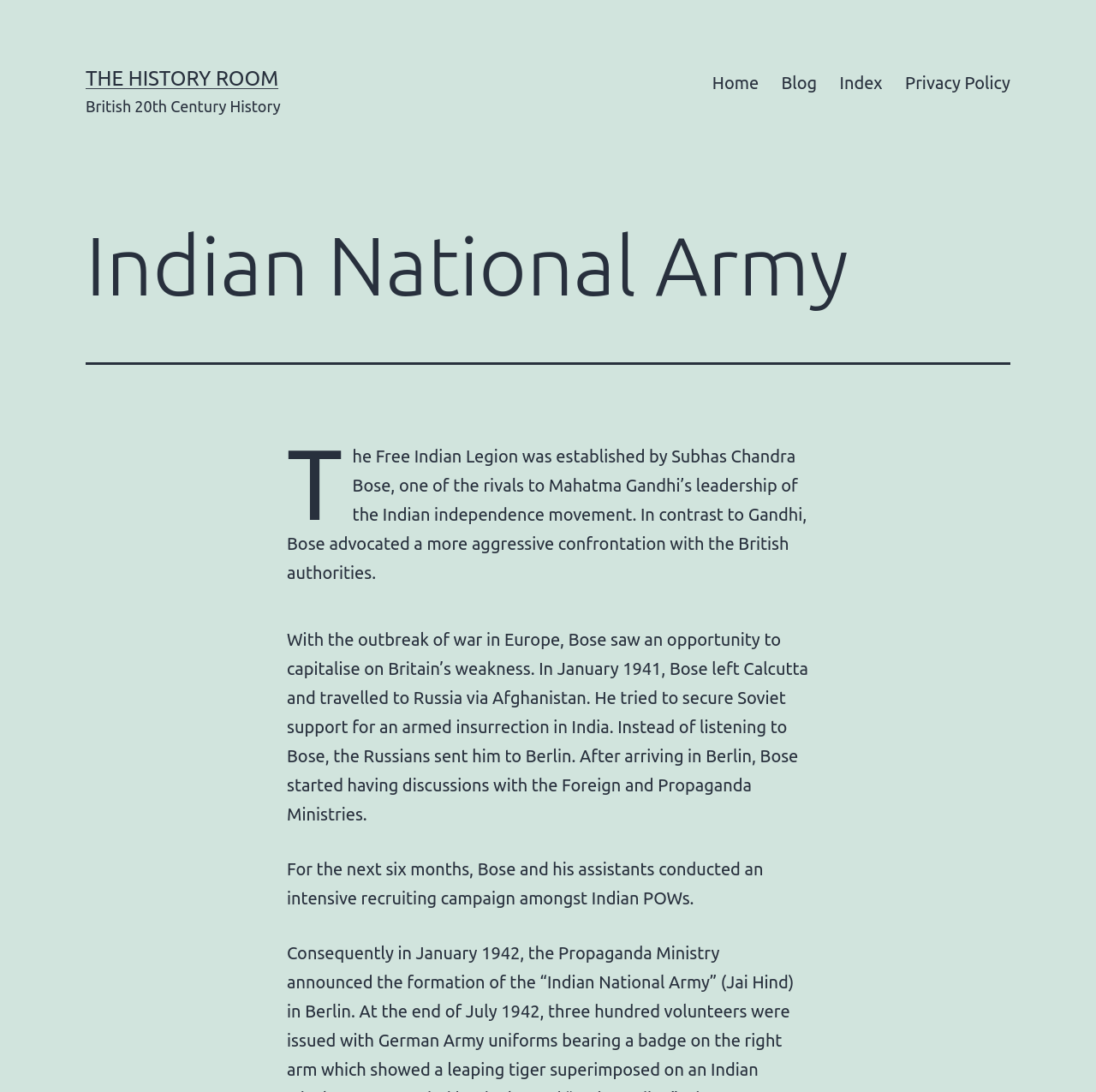Where did Bose travel to after leaving Calcutta? Using the information from the screenshot, answer with a single word or phrase.

Russia